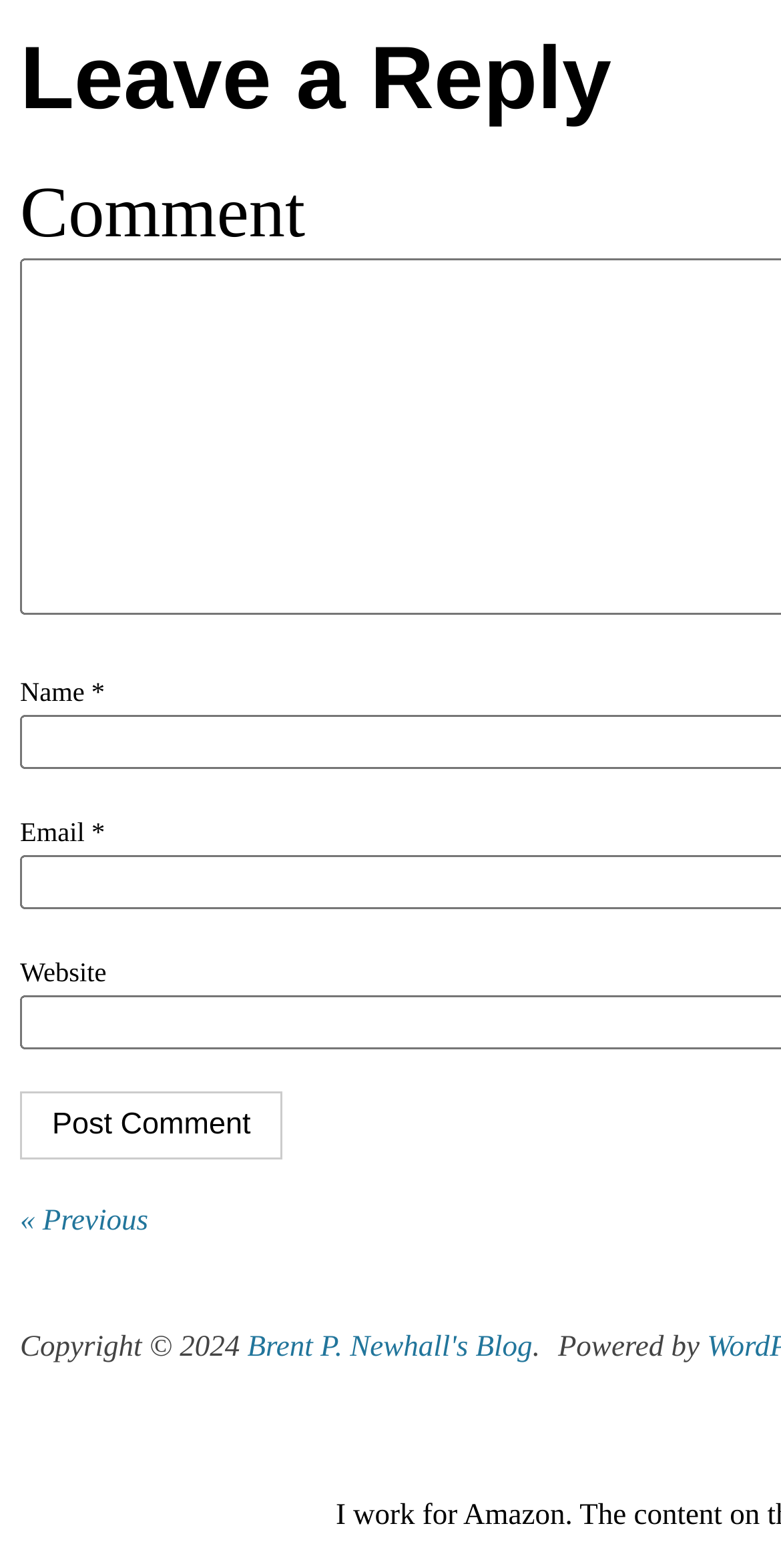Provide the bounding box coordinates for the UI element described in this sentence: "name="submit" value="Post Comment"". The coordinates should be four float values between 0 and 1, i.e., [left, top, right, bottom].

[0.026, 0.709, 0.362, 0.752]